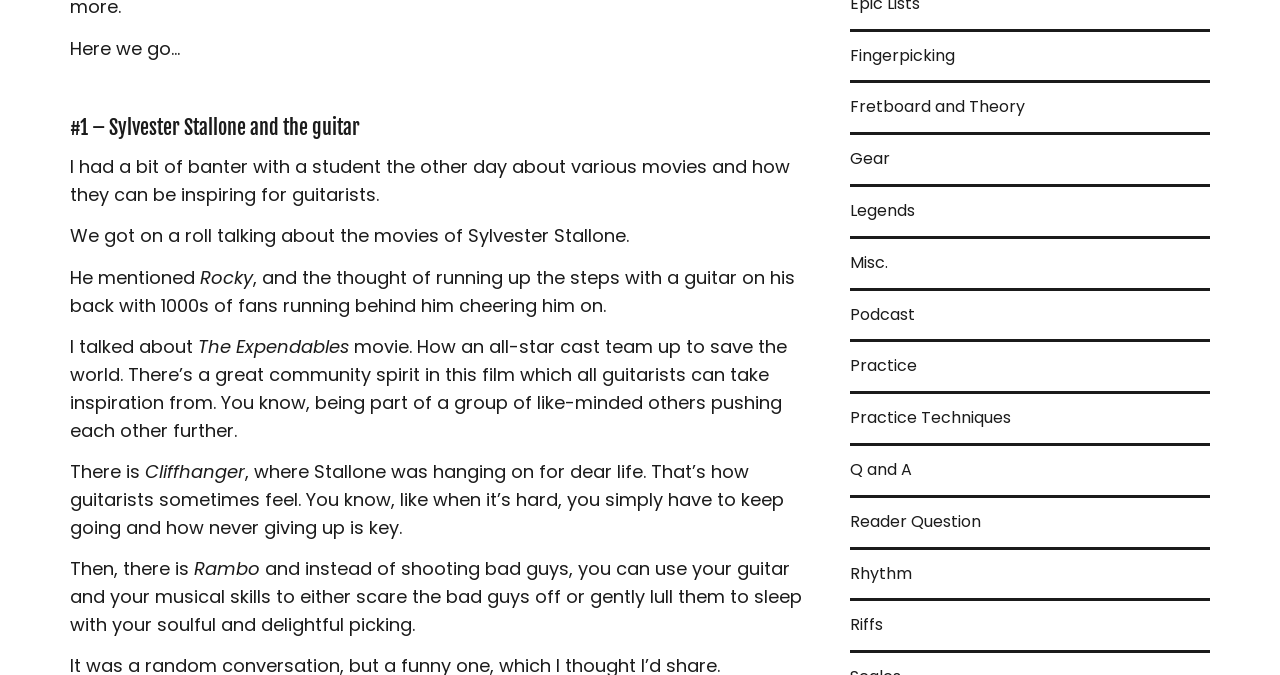What is the topic of discussion in the article?
Look at the screenshot and respond with one word or a short phrase.

Sylvester Stallone and guitar